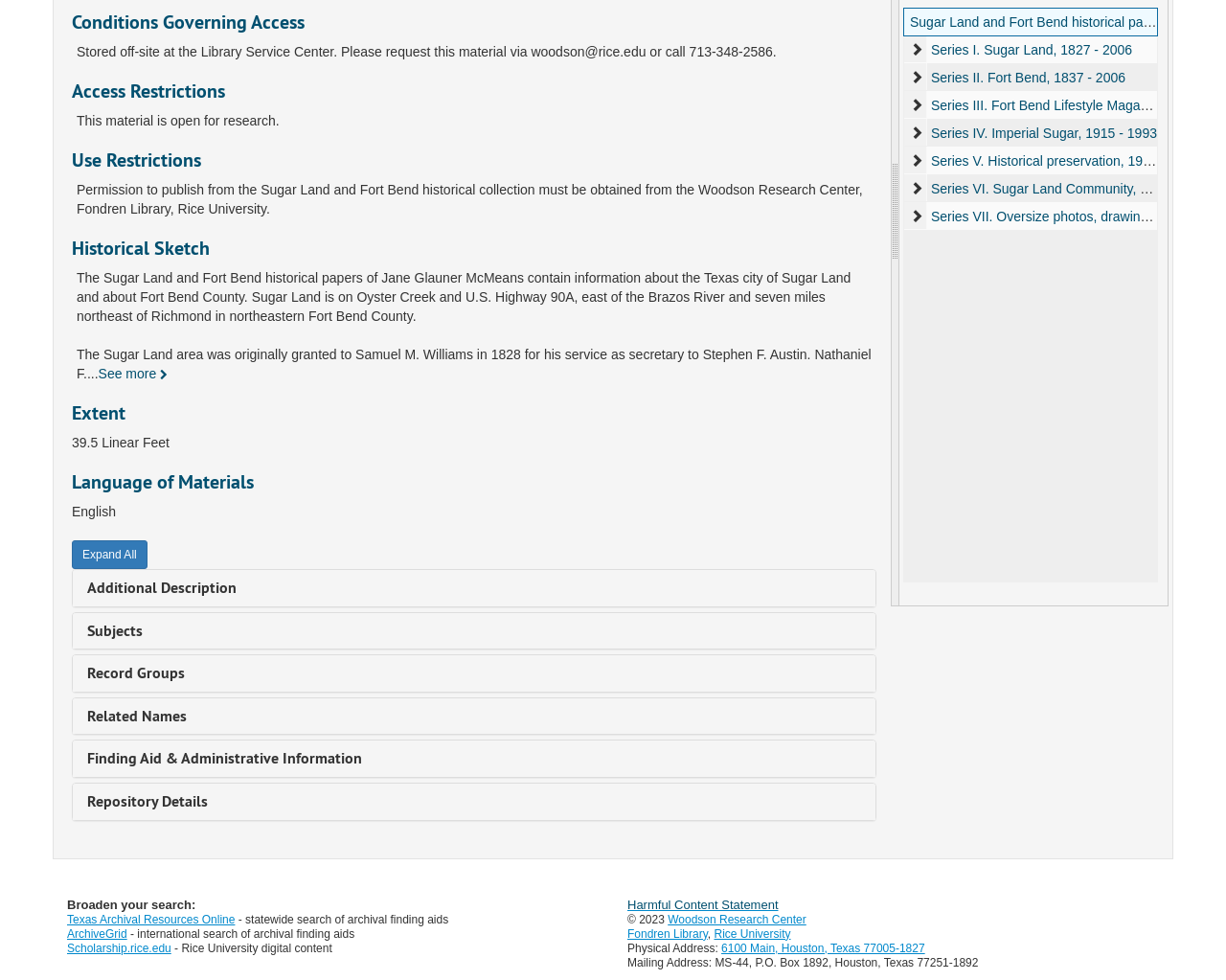Identify the bounding box for the UI element described as: "Woodson Research Center". Ensure the coordinates are four float numbers between 0 and 1, formatted as [left, top, right, bottom].

[0.545, 0.931, 0.658, 0.945]